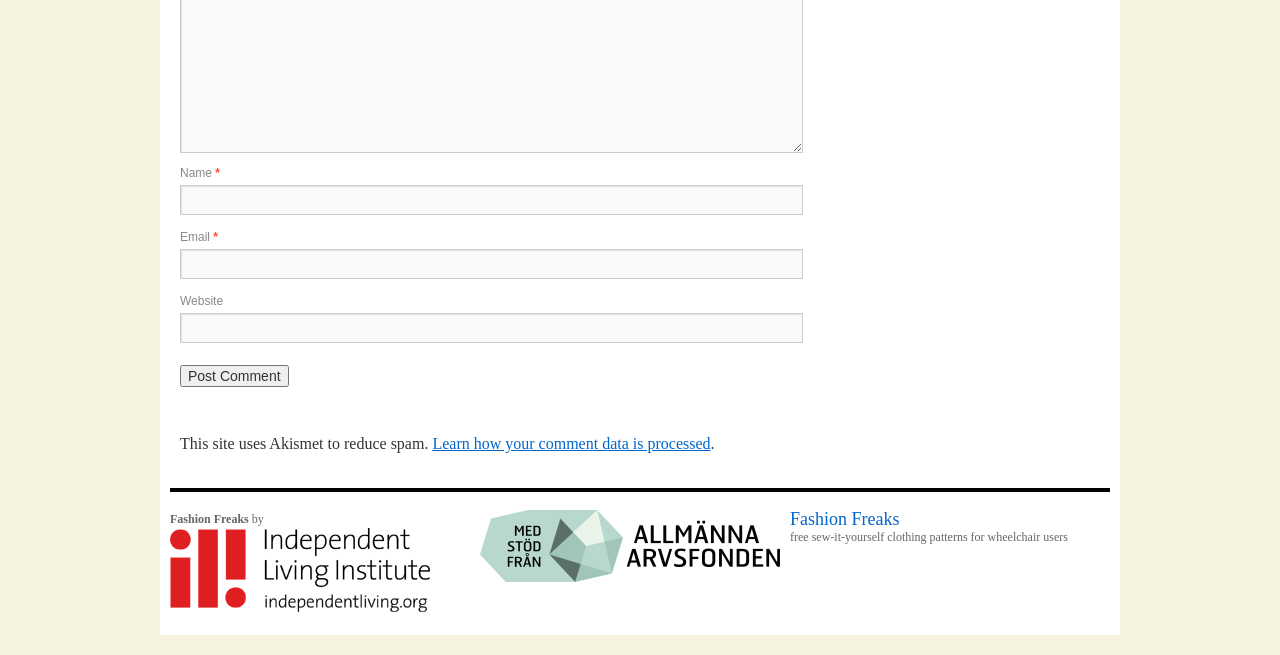Please pinpoint the bounding box coordinates for the region I should click to adhere to this instruction: "Input your email".

[0.141, 0.381, 0.628, 0.426]